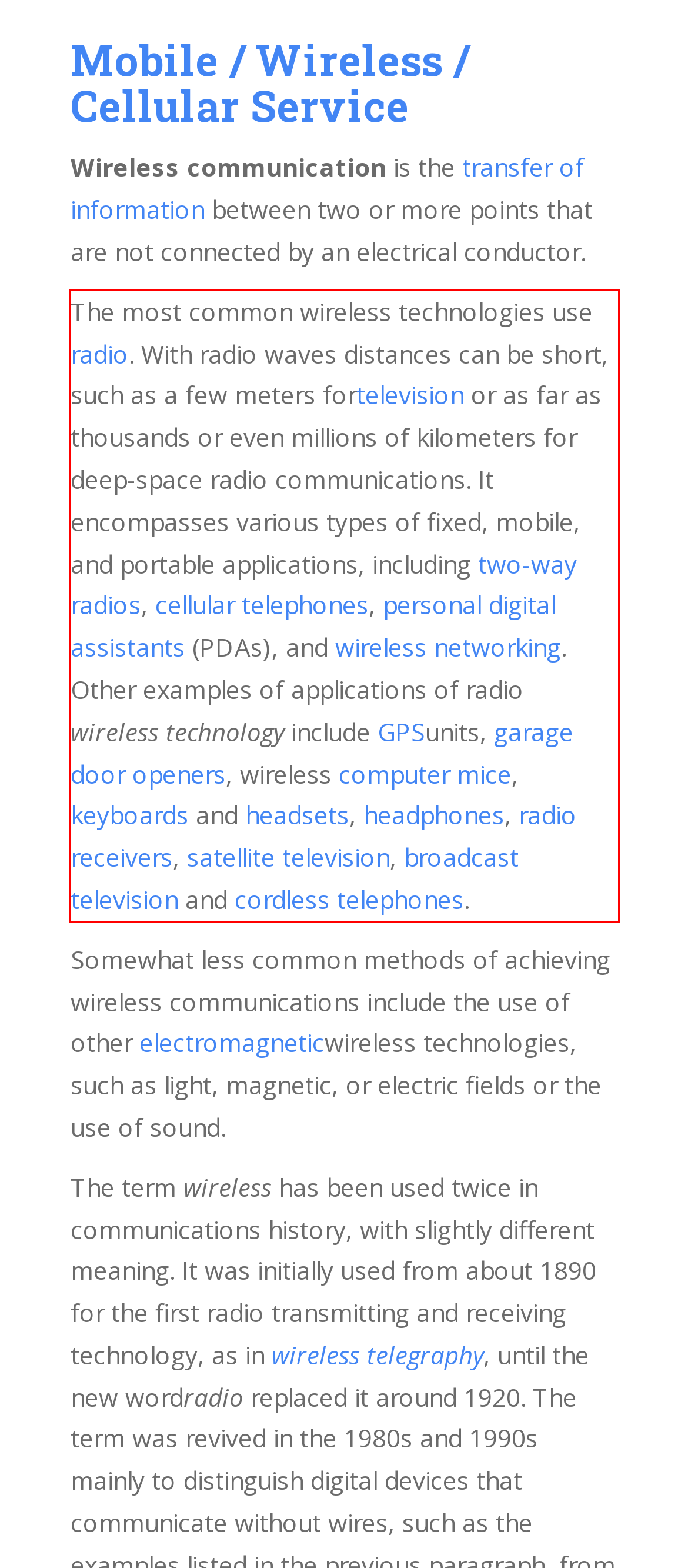Look at the screenshot of the webpage, locate the red rectangle bounding box, and generate the text content that it contains.

The most common wireless technologies use radio. With radio waves distances can be short, such as a few meters fortelevision or as far as thousands or even millions of kilometers for deep-space radio communications. It encompasses various types of fixed, mobile, and portable applications, including two-way radios, cellular telephones, personal digital assistants (PDAs), and wireless networking. Other examples of applications of radio wireless technology include GPSunits, garage door openers, wireless computer mice, keyboards and headsets, headphones, radio receivers, satellite television, broadcast television and cordless telephones.